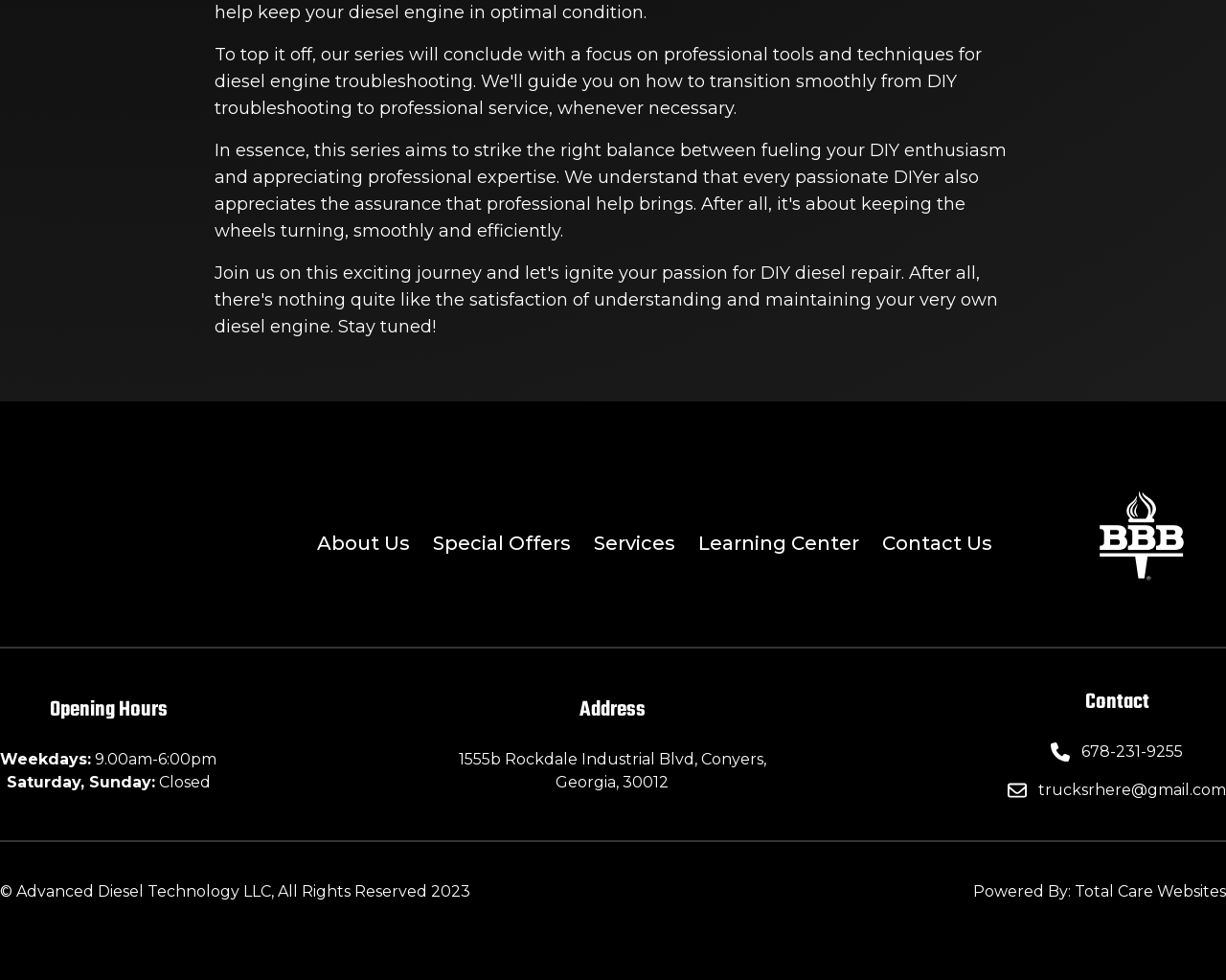Locate the bounding box of the user interface element based on this description: "Powered By: Total Care Websites".

[0.794, 0.898, 1.0, 0.922]